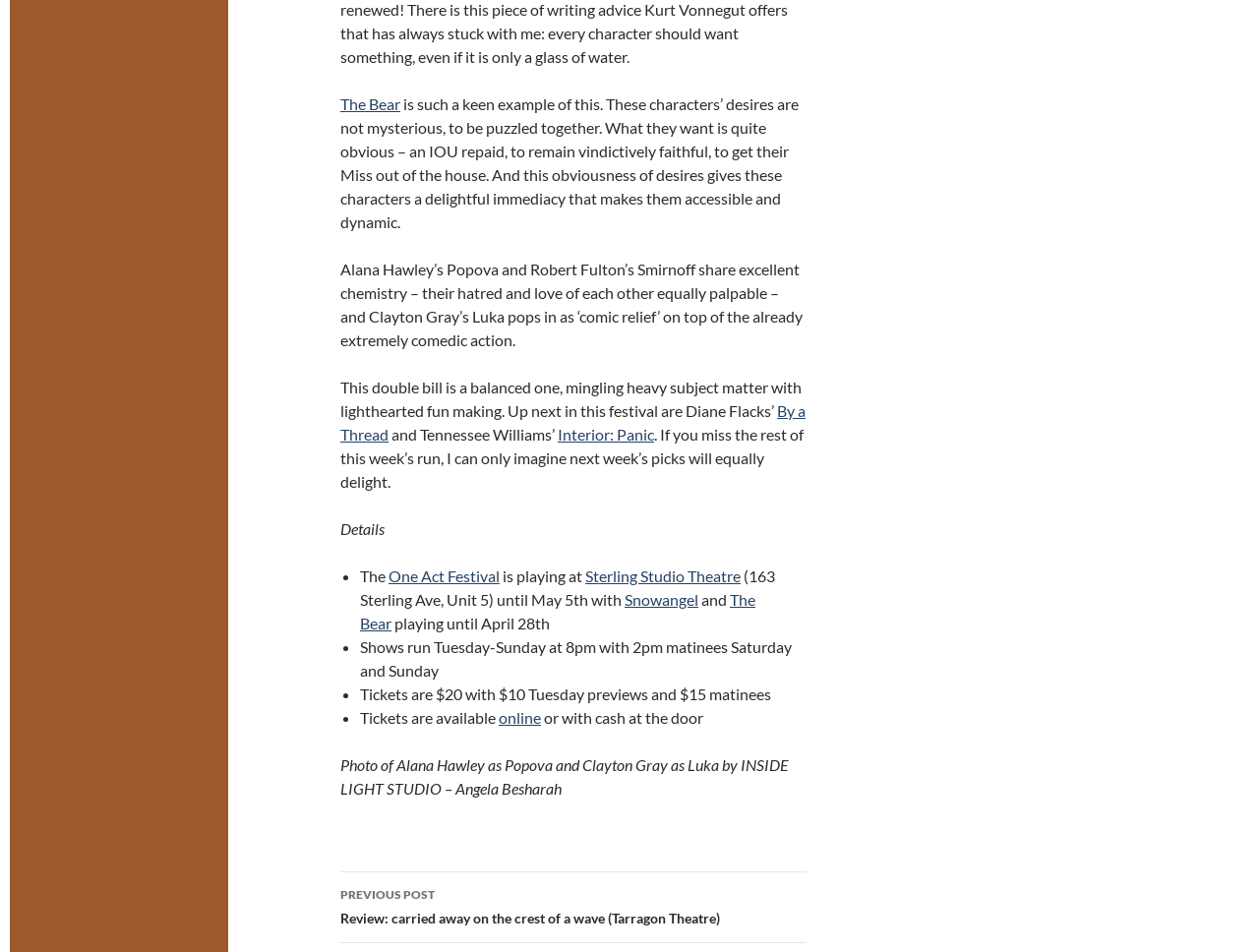How much do tickets cost?
Please answer the question with as much detail as possible using the screenshot.

The answer can be found in the text 'Tickets are $20 with $10 Tuesday previews and $15 matinees...' which indicates that the regular ticket price is $20.